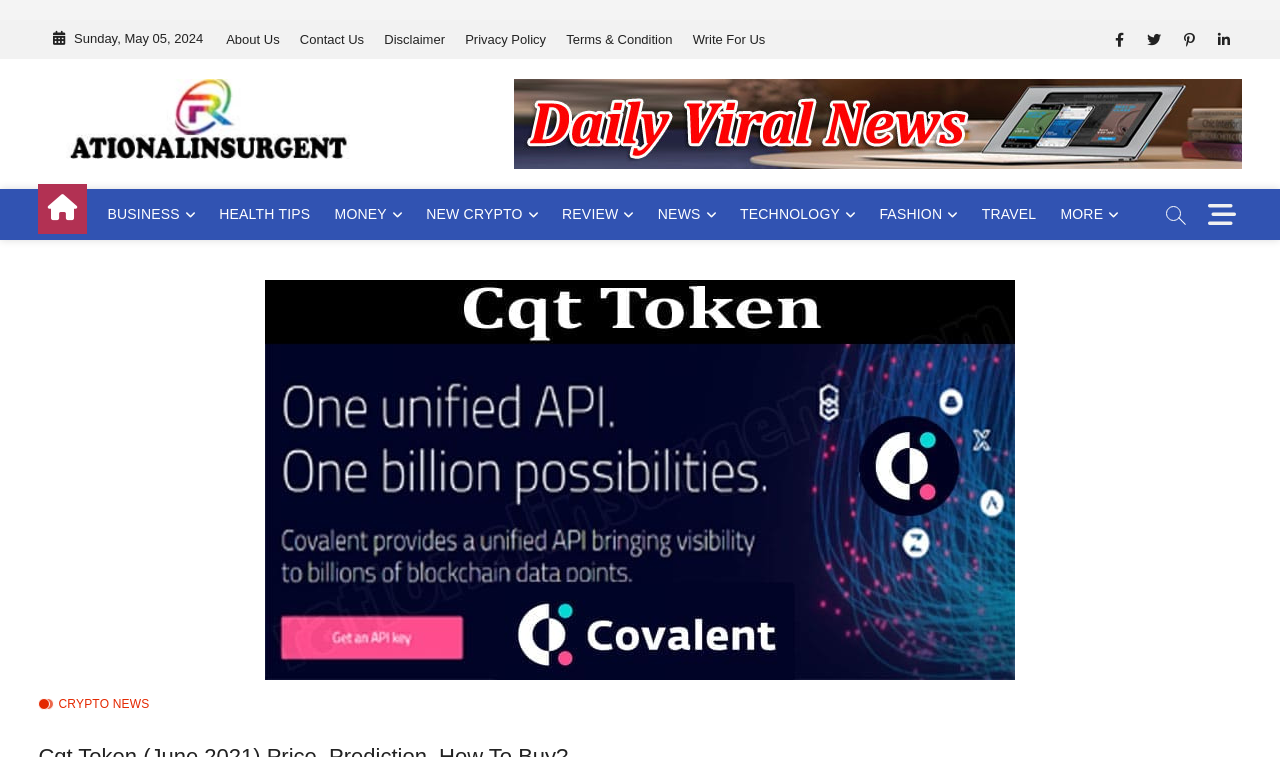Identify the bounding box coordinates for the region to click in order to carry out this instruction: "Read Global Trendy News & Online Reviews". Provide the coordinates using four float numbers between 0 and 1, formatted as [left, top, right, bottom].

[0.306, 0.124, 0.97, 0.24]